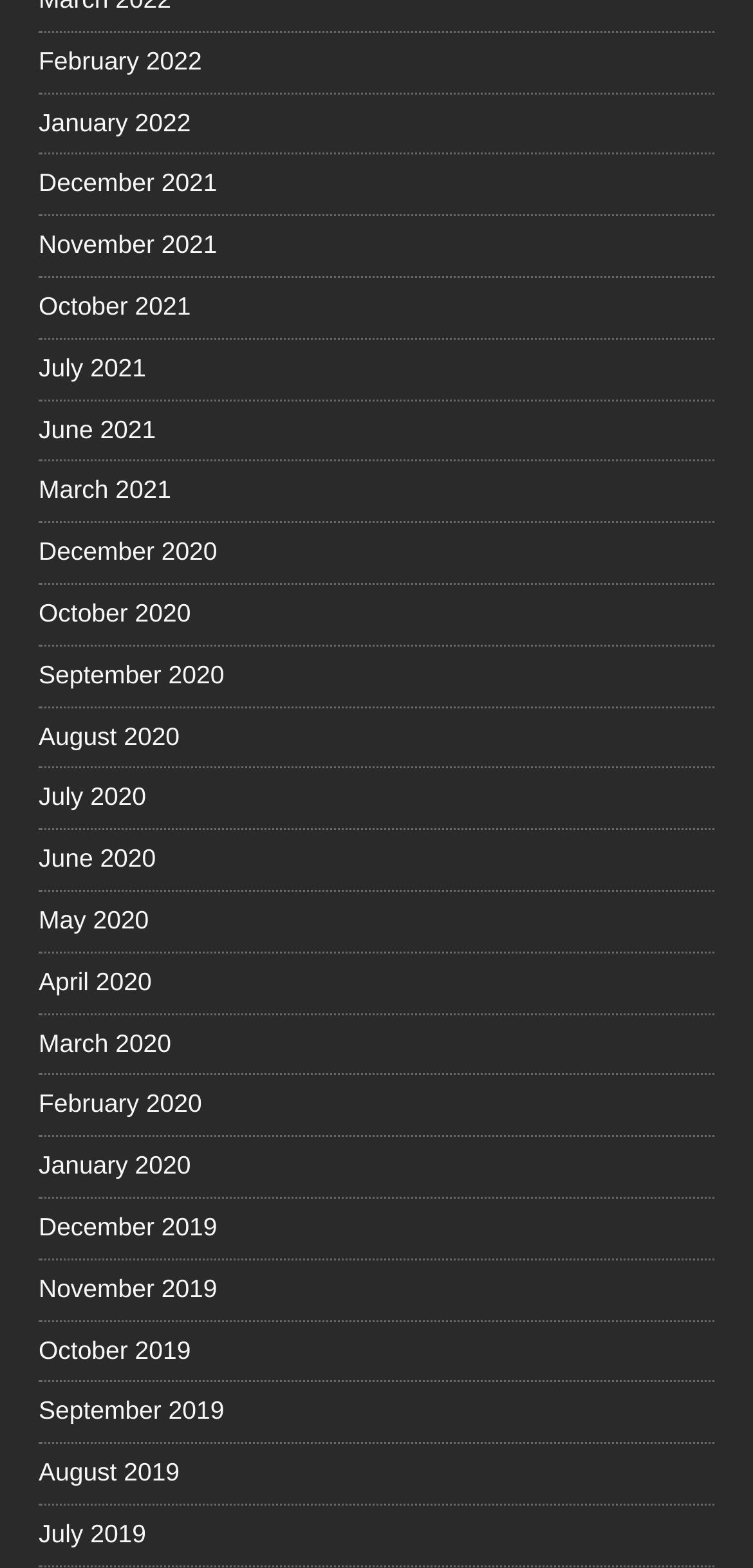Please find the bounding box coordinates of the clickable region needed to complete the following instruction: "access December 2021". The bounding box coordinates must consist of four float numbers between 0 and 1, i.e., [left, top, right, bottom].

[0.051, 0.099, 0.949, 0.137]